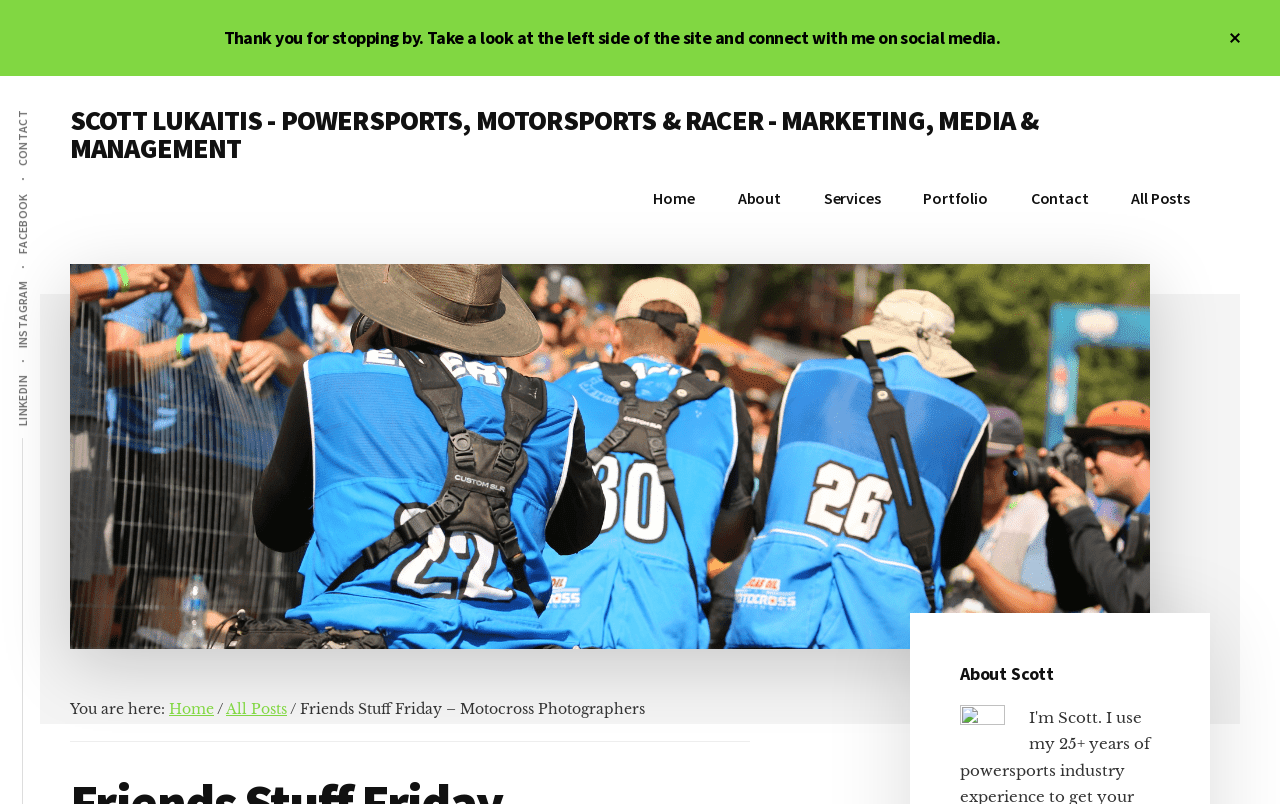Specify the bounding box coordinates for the region that must be clicked to perform the given instruction: "Close the top banner".

[0.93, 0.0, 1.0, 0.094]